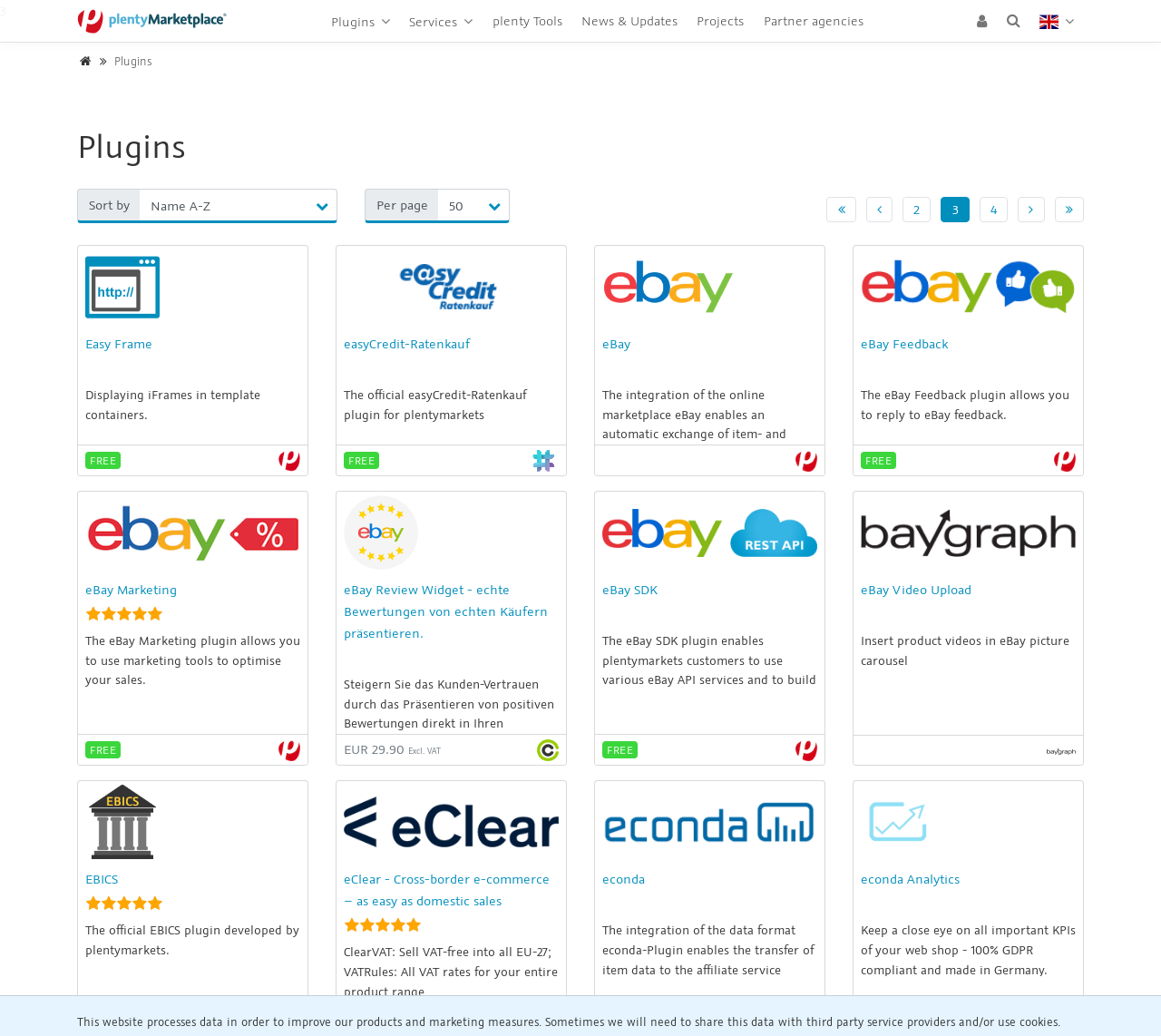What is the purpose of this marketplace?
Using the image, give a concise answer in the form of a single word or short phrase.

Build a store